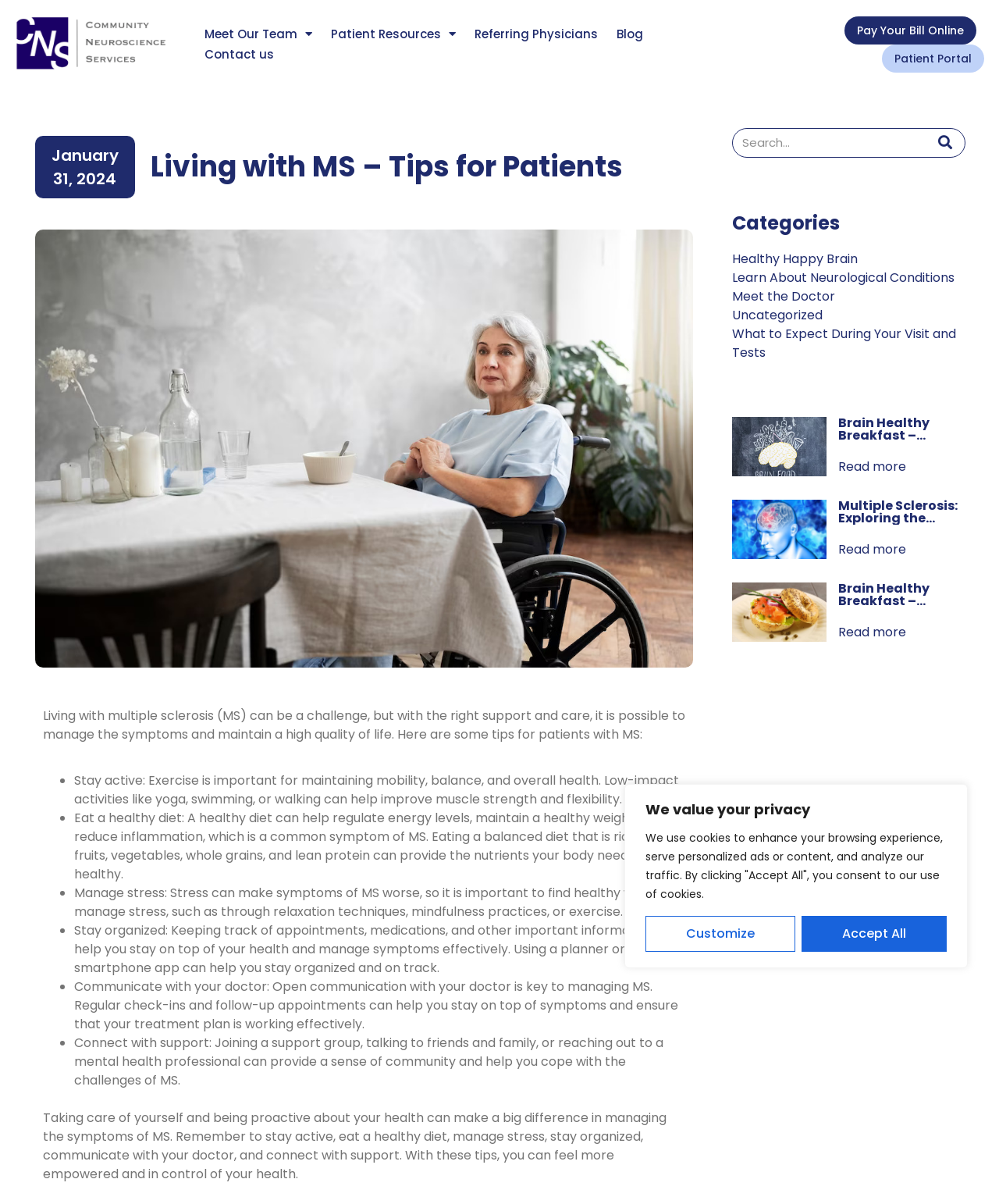Observe the image and answer the following question in detail: What is the category of the article 'Brain Healthy Breakfast – Overnight Chia Pudding'?

The article 'Brain Healthy Breakfast – Overnight Chia Pudding' is listed under the 'Categories' section, and the category 'Healthy Happy Brain' is nearby. Therefore, I conclude that the article belongs to the 'Healthy Happy Brain' category.